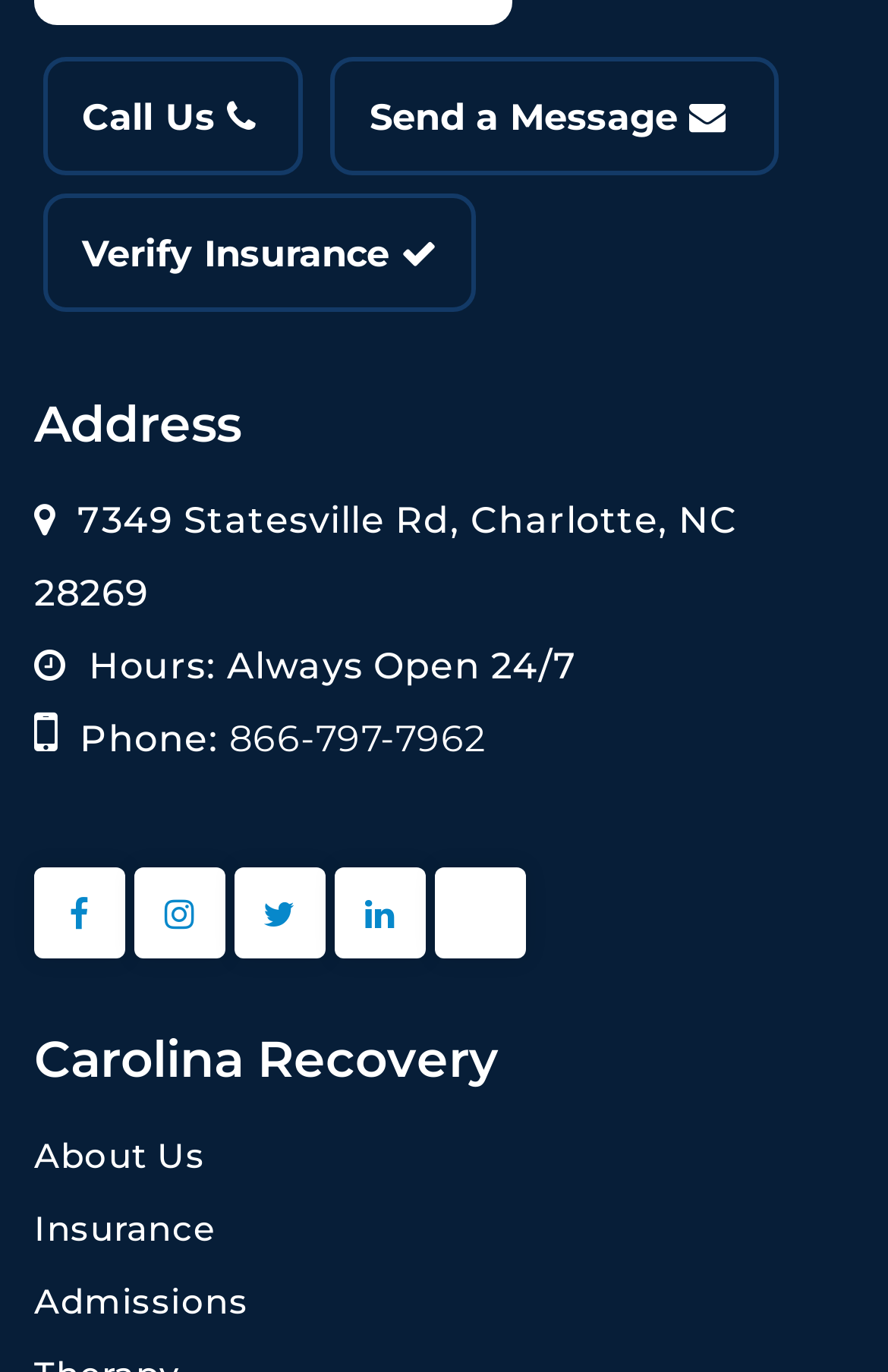What is the phone number of Carolina Recovery?
Based on the image, answer the question with as much detail as possible.

I found the phone number by looking at the link element with the bounding box coordinates [0.258, 0.523, 0.547, 0.555] which contains the phone number.